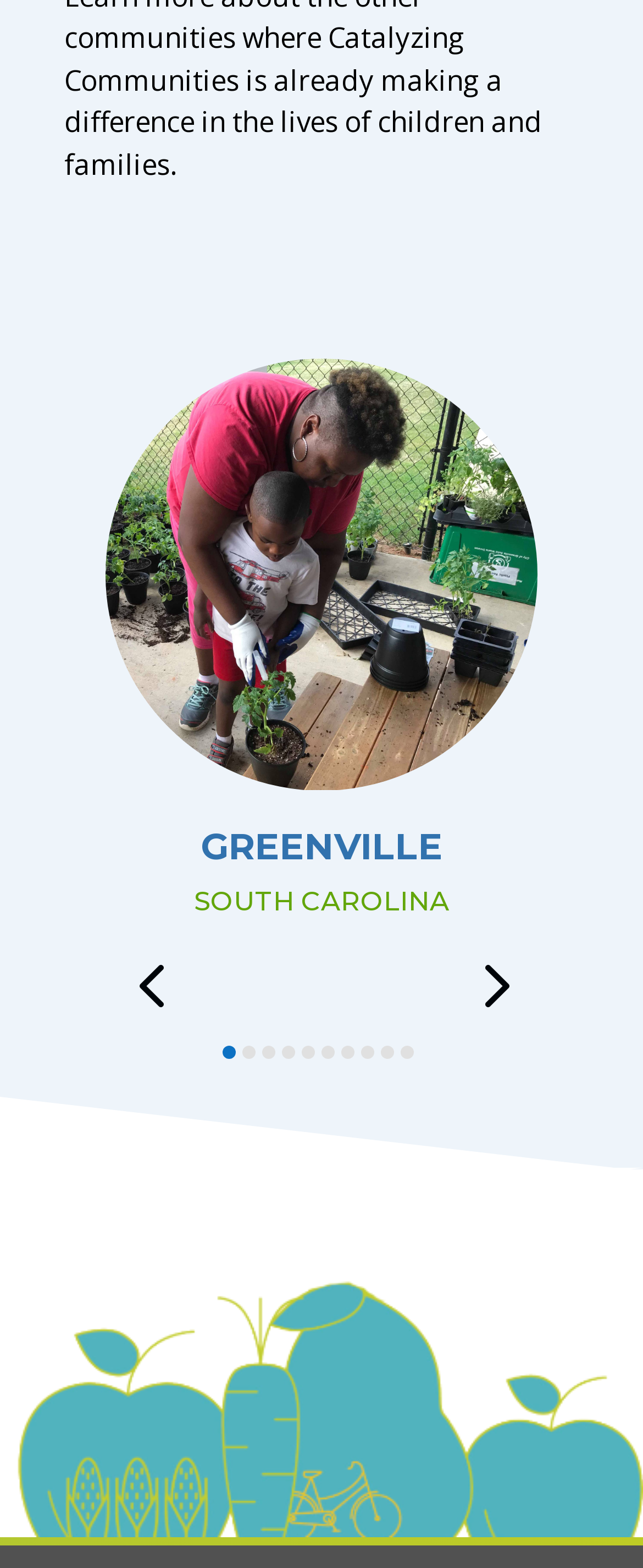Utilize the details in the image to give a detailed response to the question: What is the purpose of the 'Previous slide' button?

I analyzed the button with the text 'Previous slide' and inferred that its purpose is to navigate to the previous slide, likely in a slideshow or presentation.